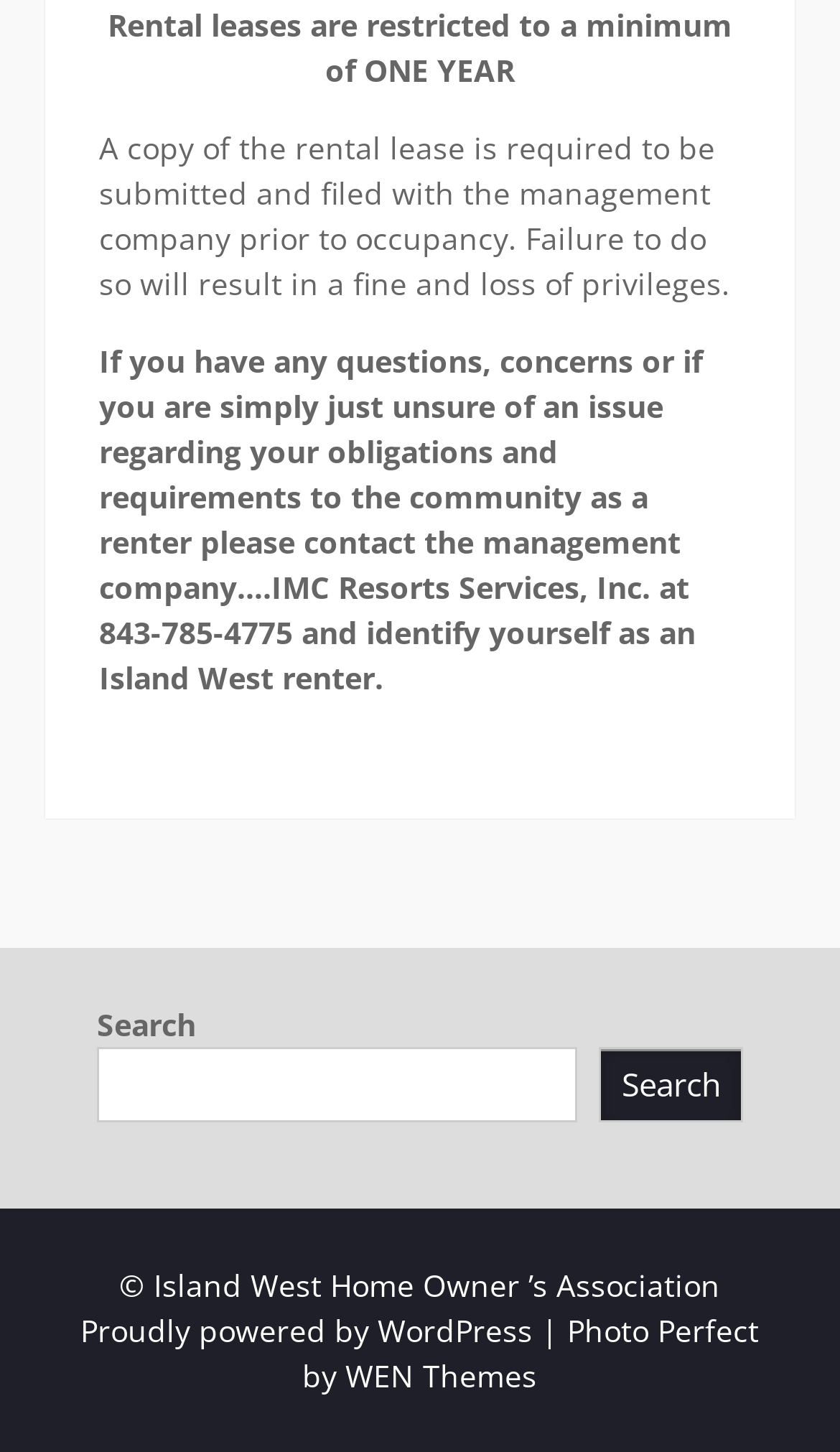What is the theme of the website?
Look at the image and provide a detailed response to the question.

The answer can be found in the StaticText element, which states 'Photo Perfect by WEN Themes'. This indicates that the theme of the website is Photo Perfect, which is a theme provided by WEN Themes.